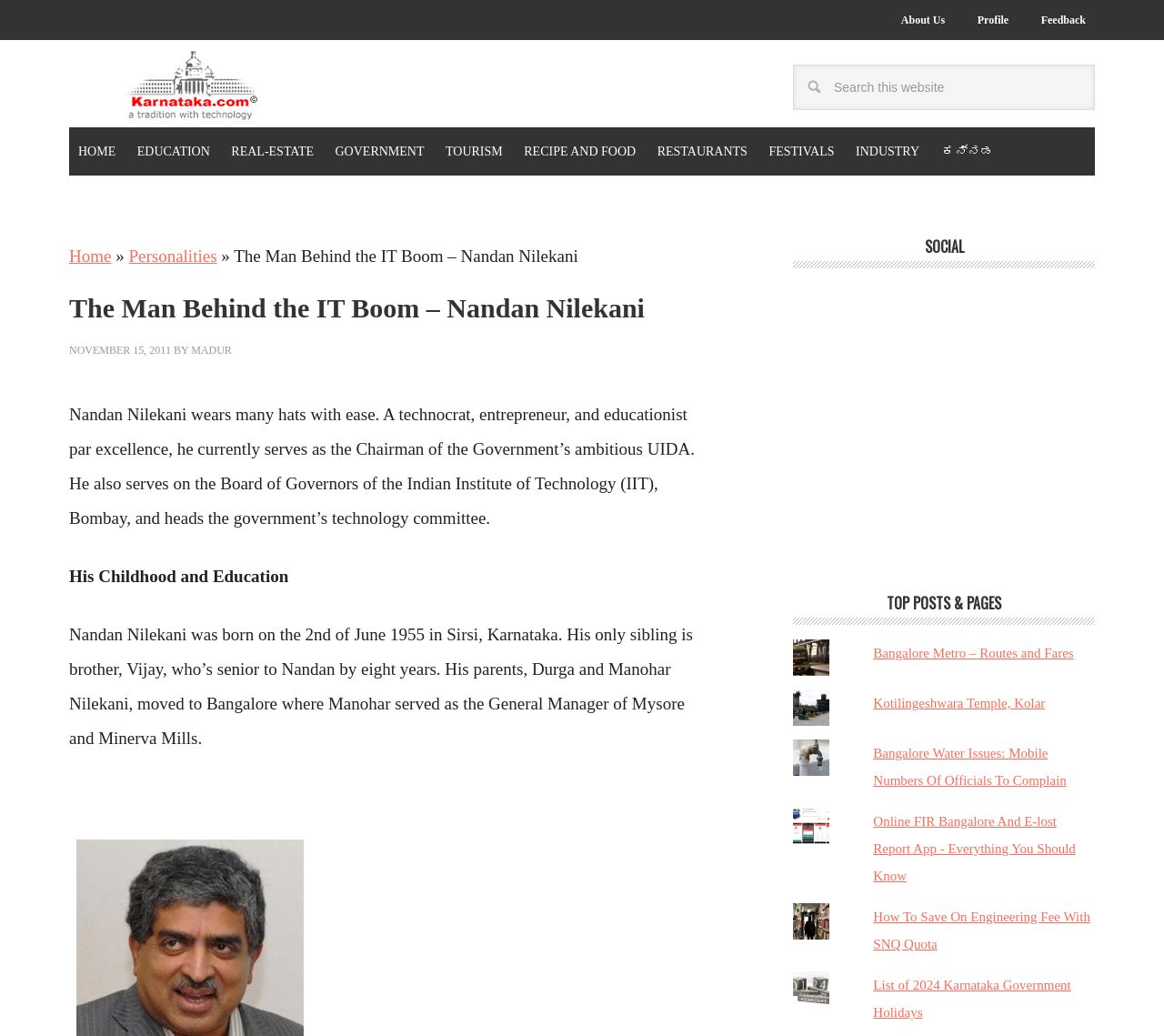Can you identify and provide the main heading of the webpage?

The Man Behind the IT Boom – Nandan Nilekani